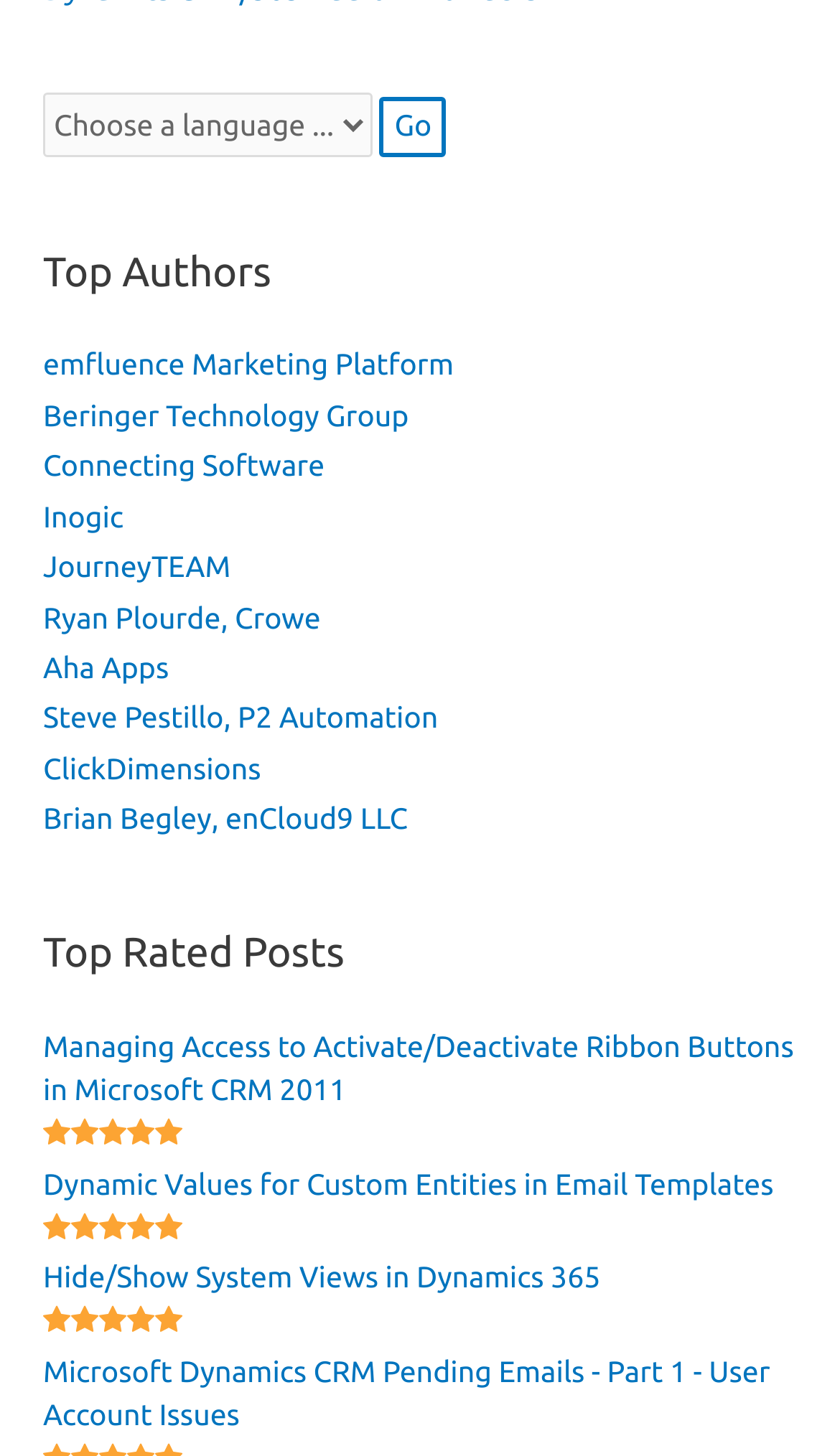Answer the following query with a single word or phrase:
What is the purpose of the 'Go' button?

To submit a selection